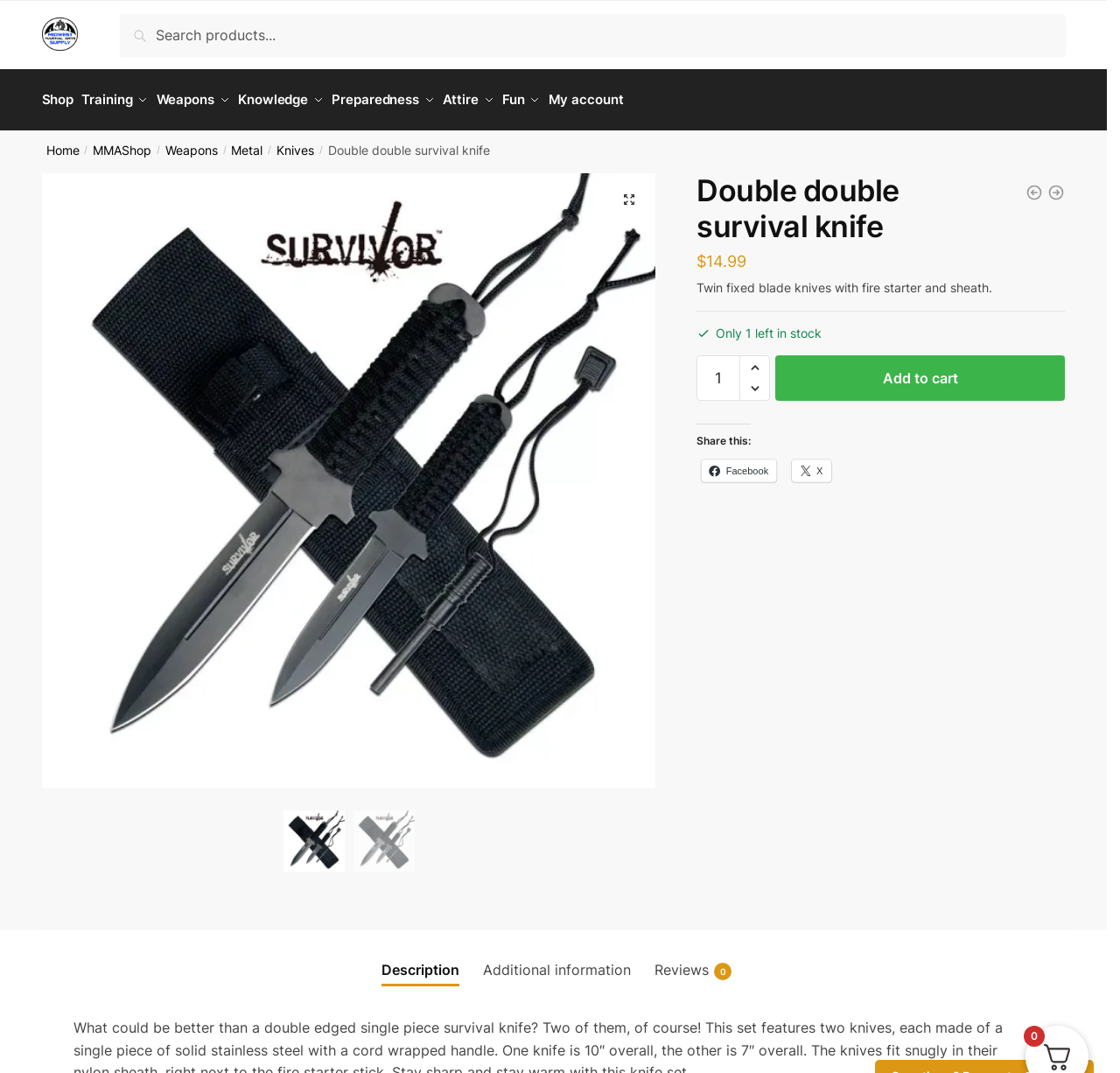Identify the first-level heading on the webpage and generate its text content.

Double double survival knife